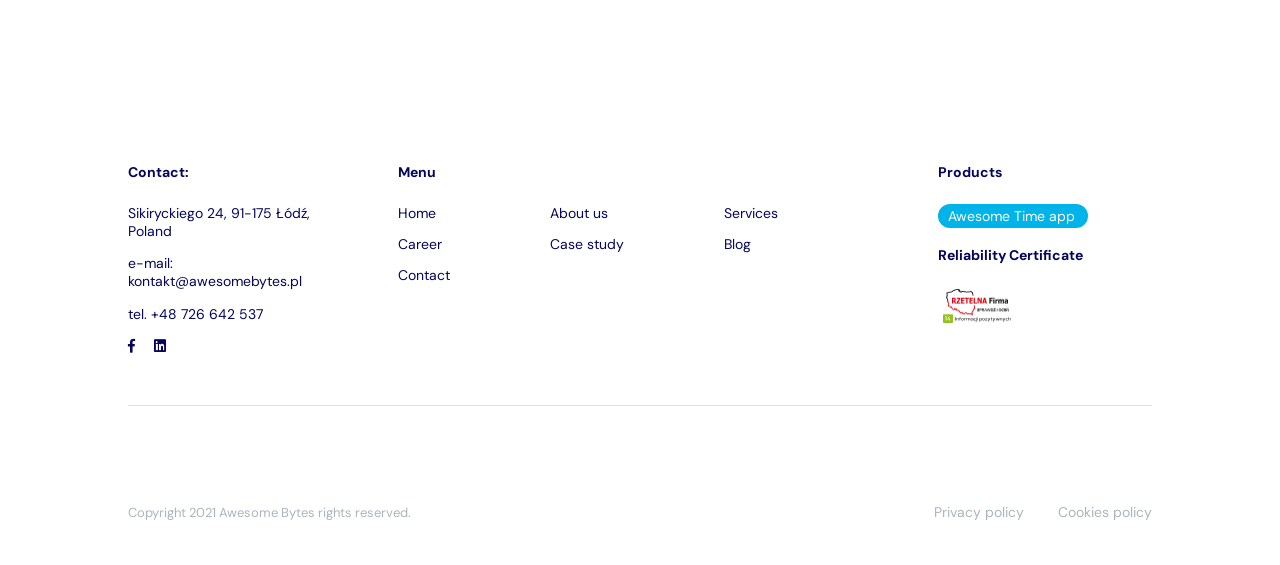Identify the bounding box for the UI element described as: "title="Kliknij i sprawdź status certyfikatu"". Ensure the coordinates are four float numbers between 0 and 1, formatted as [left, top, right, bottom].

[0.733, 0.549, 0.795, 0.581]